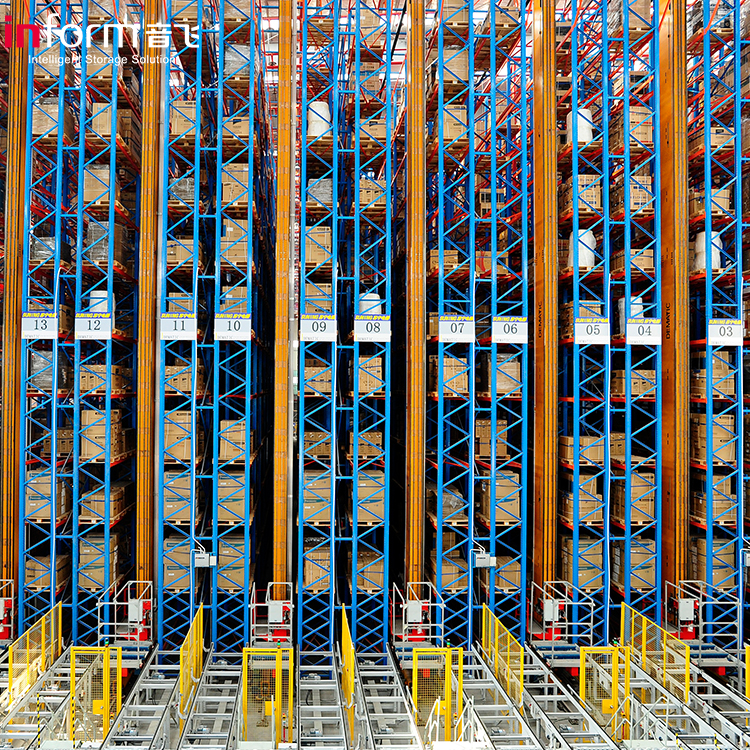Give a comprehensive caption that covers the entire image content.

The image showcases a state-of-the-art automated storage and retrieval system (AS/RS) for conventional pallet racking, highlighting the advanced storage solutions offered by the company INFORM. The design features tall, blue and orange metal racks filled with neatly stacked boxes, which are organized by numerical labels ranging from 03 to 13 on the front of the shelves. The structure's industrial layout maximizes vertical space for efficient storage.

In the foreground, several mobile platforms can be seen, equipped with safety railings, allowing operators easy access to the upper shelves. This image exemplifies modern warehousing technology, emphasizing an efficient, organized approach to inventory management in a high-capacity storage environment.